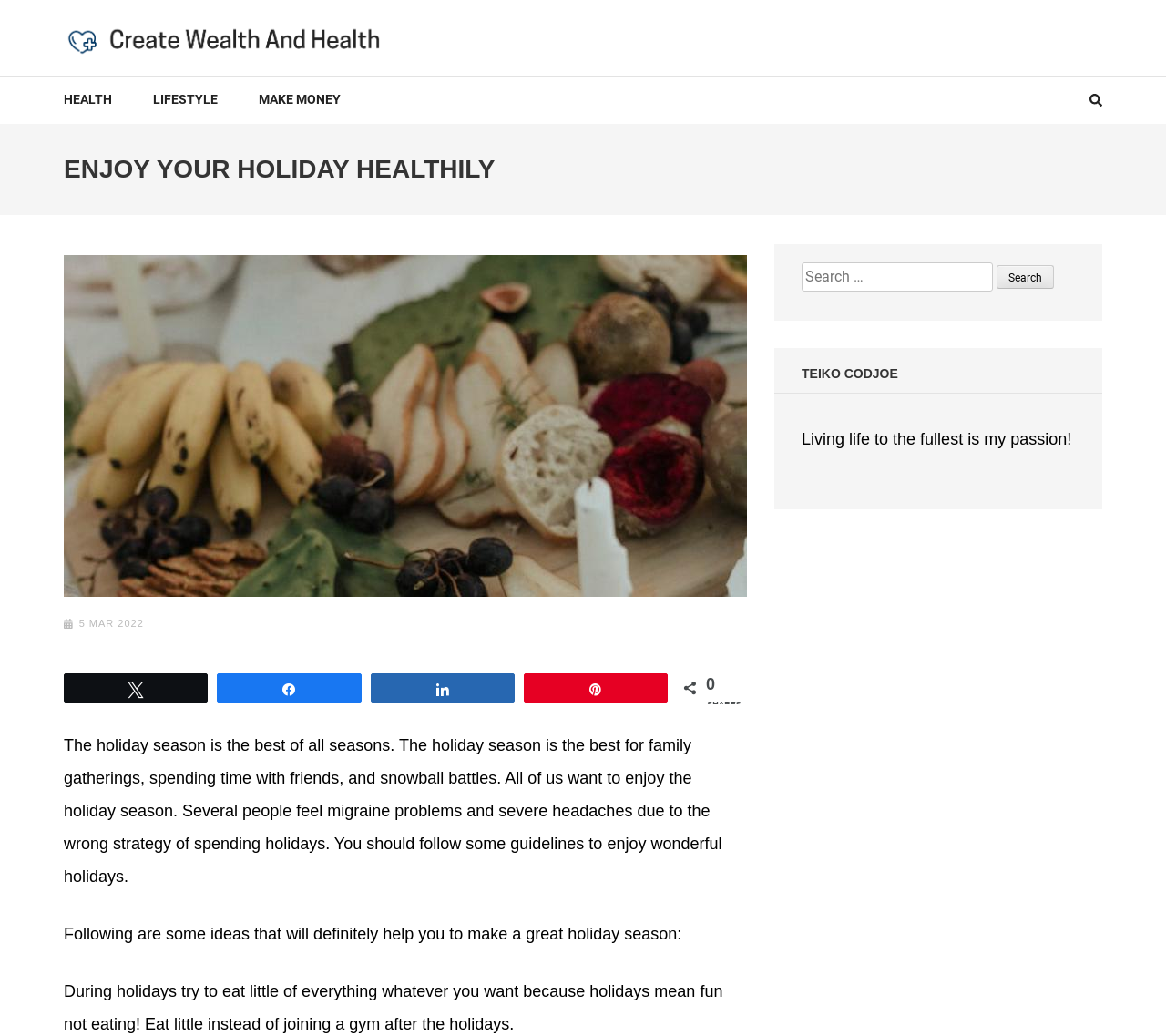What is the author's passion?
Please look at the screenshot and answer in one word or a short phrase.

Living life to the fullest